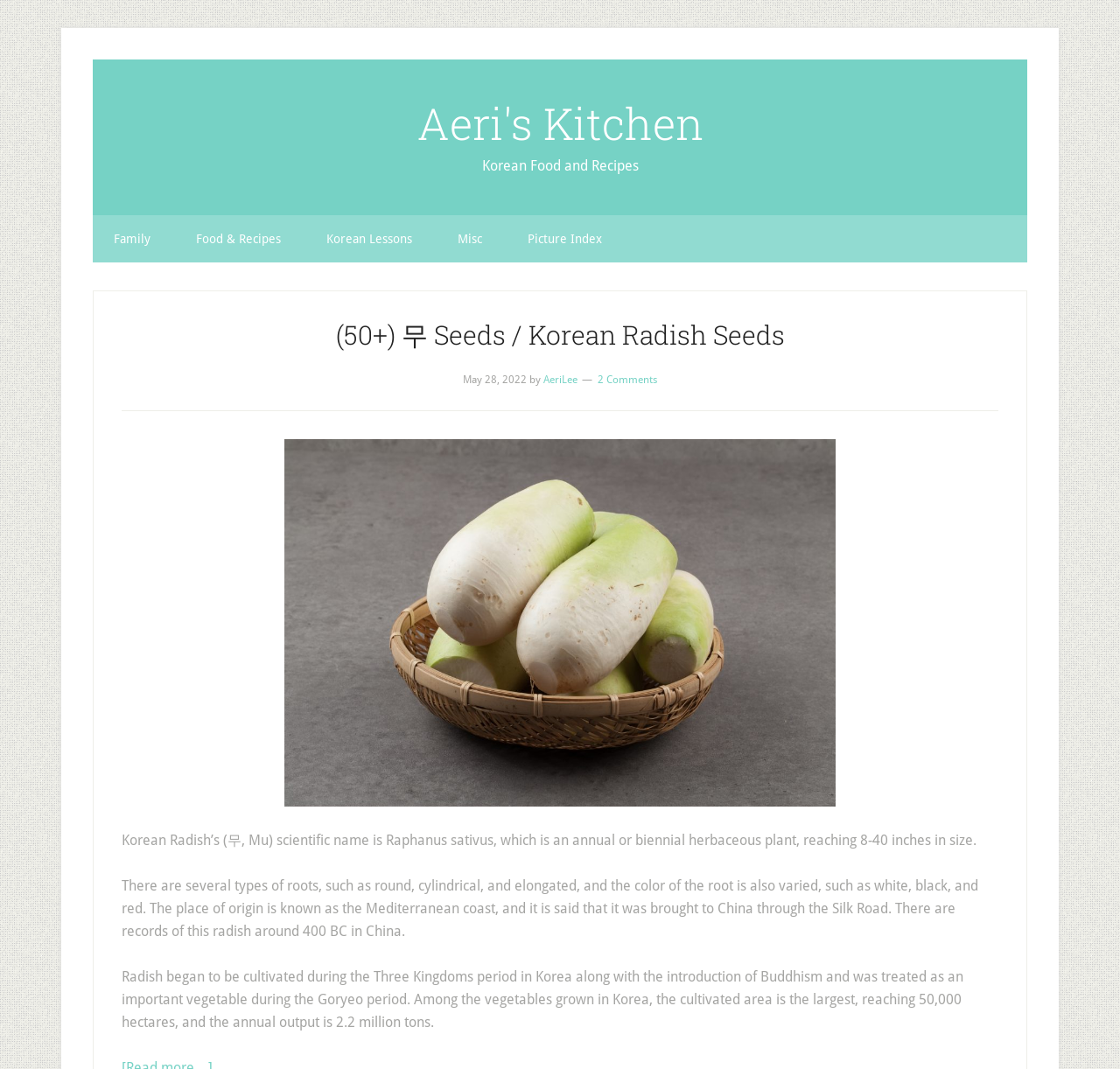Please determine the bounding box coordinates for the element that should be clicked to follow these instructions: "visit Aeri's Kitchen".

[0.372, 0.088, 0.628, 0.142]